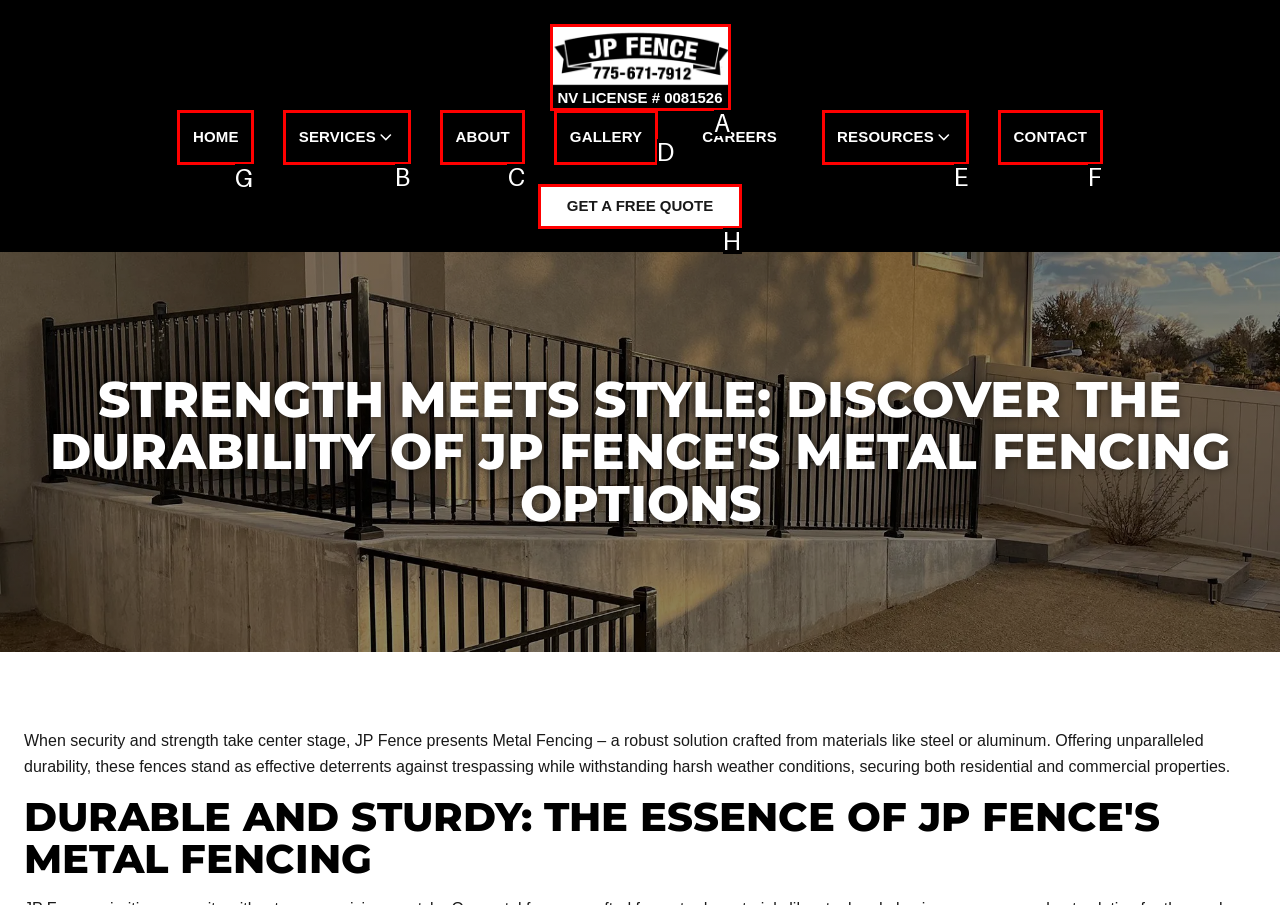Which HTML element should be clicked to fulfill the following task: Go to HOME page?
Reply with the letter of the appropriate option from the choices given.

G